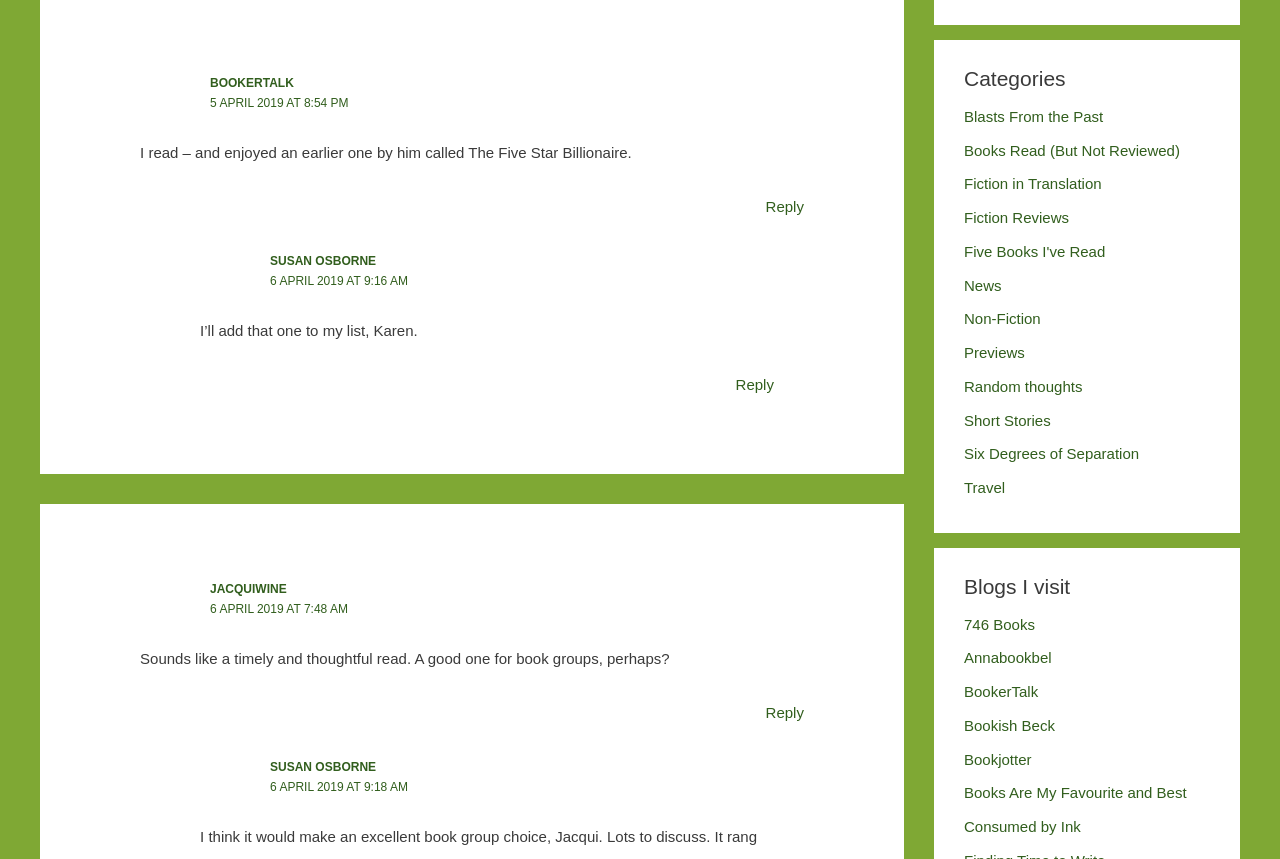Predict the bounding box coordinates of the UI element that matches this description: "Travel". The coordinates should be in the format [left, top, right, bottom] with each value between 0 and 1.

[0.753, 0.558, 0.785, 0.577]